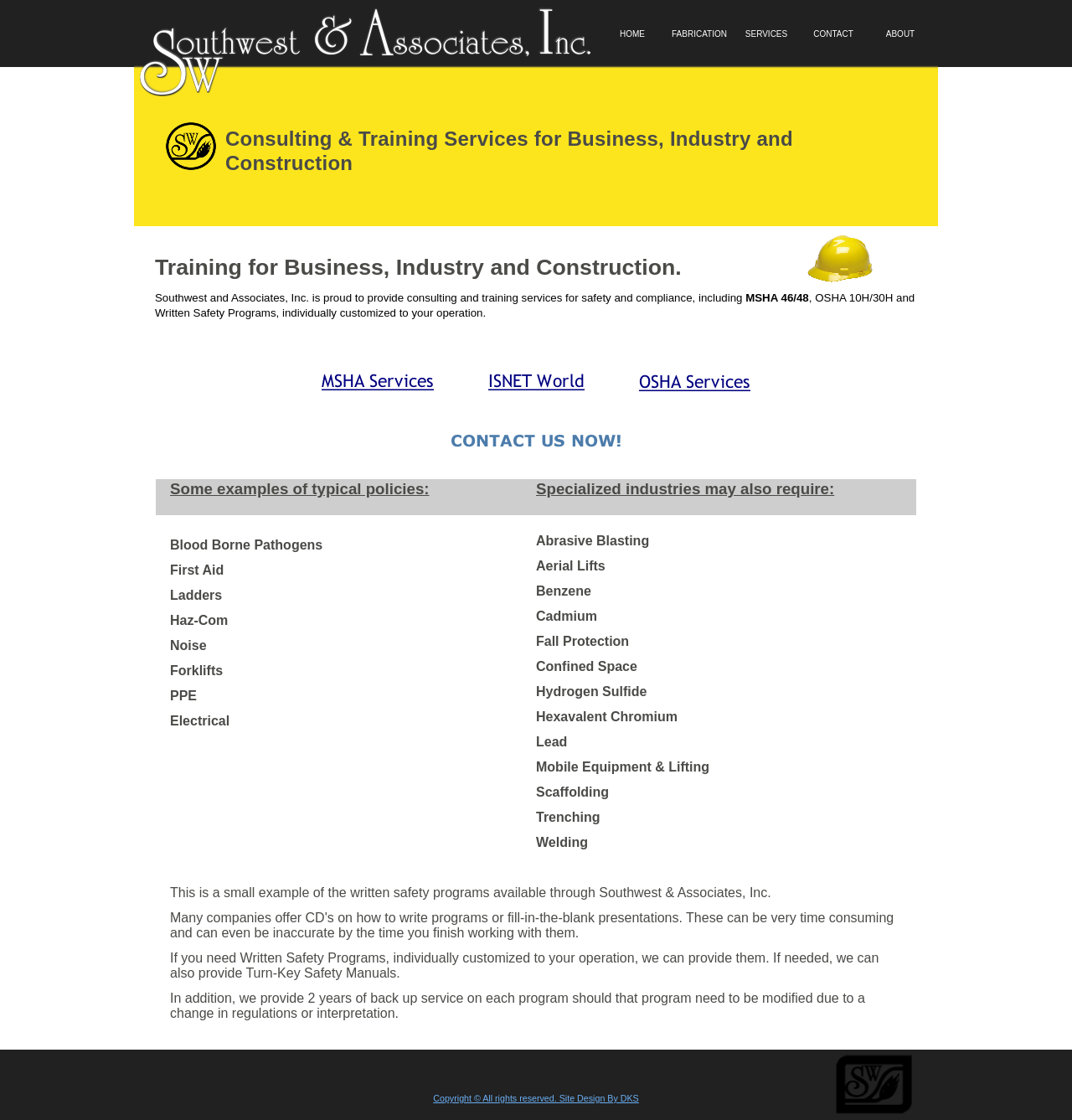Determine the bounding box for the UI element described here: "Fabrication".

[0.621, 0.011, 0.684, 0.049]